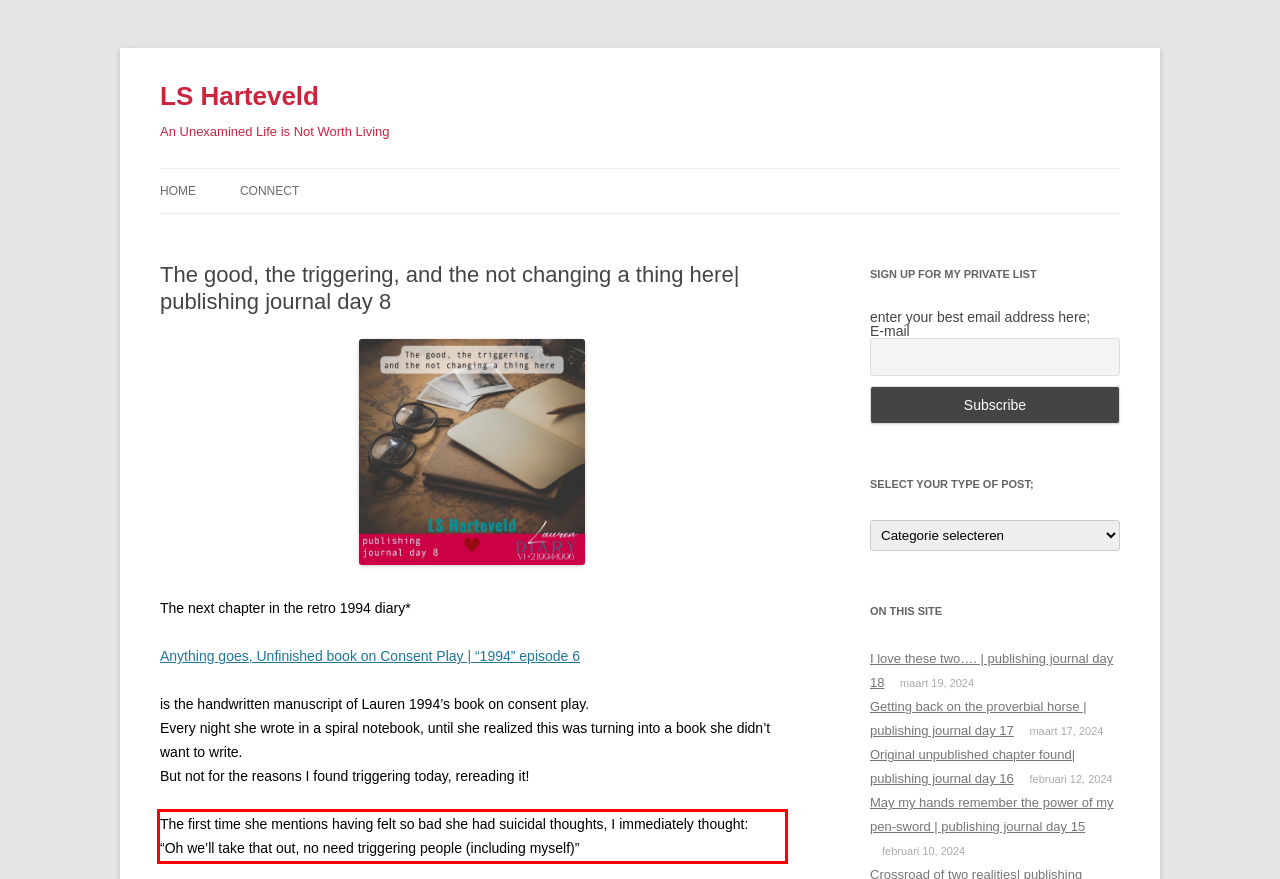The screenshot provided shows a webpage with a red bounding box. Apply OCR to the text within this red bounding box and provide the extracted content.

The first time she mentions having felt so bad she had suicidal thoughts, I immediately thought: “Oh we’ll take that out, no need triggering people (including myself)”